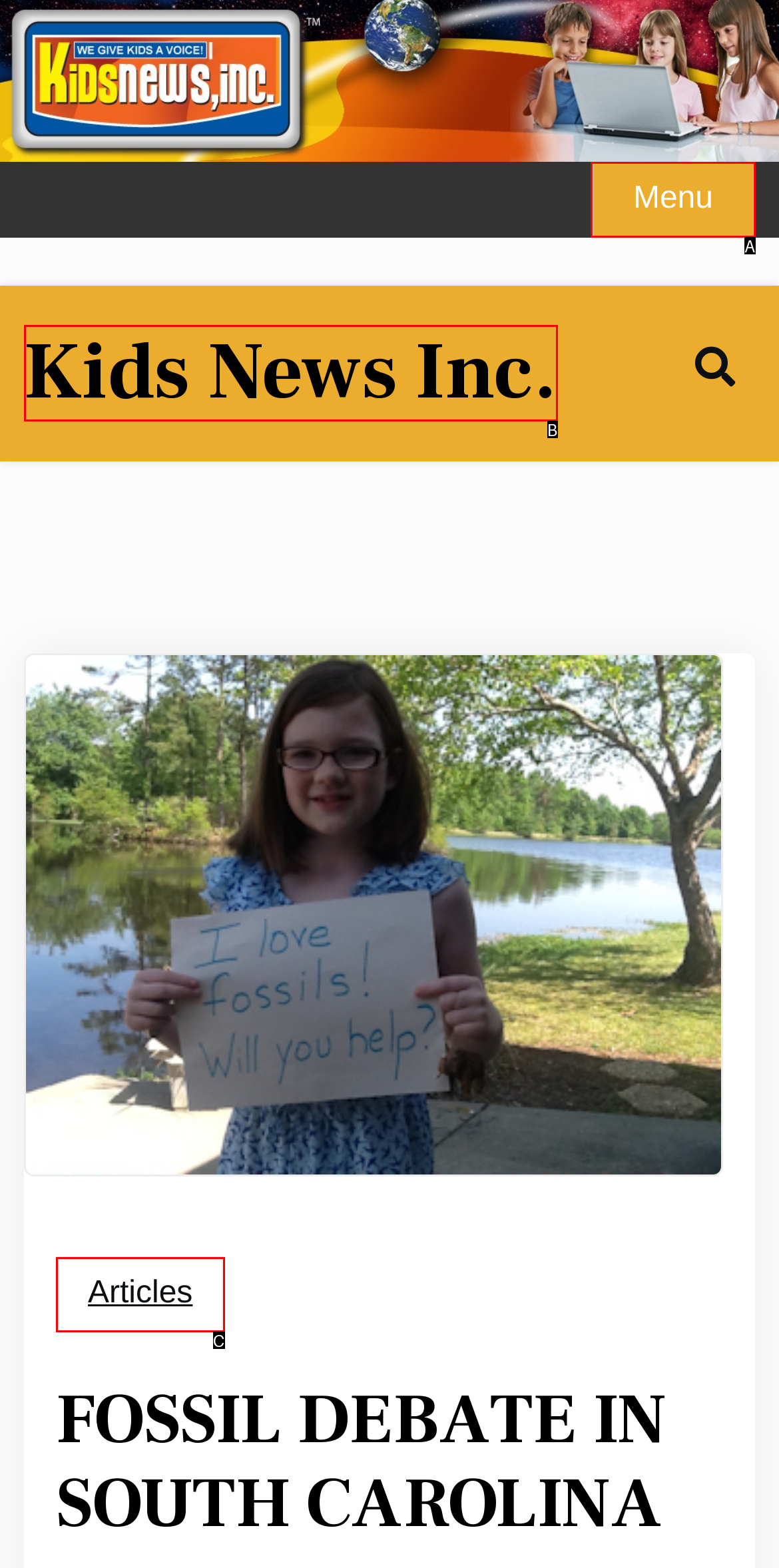Select the appropriate option that fits: Kids News Inc.
Reply with the letter of the correct choice.

B